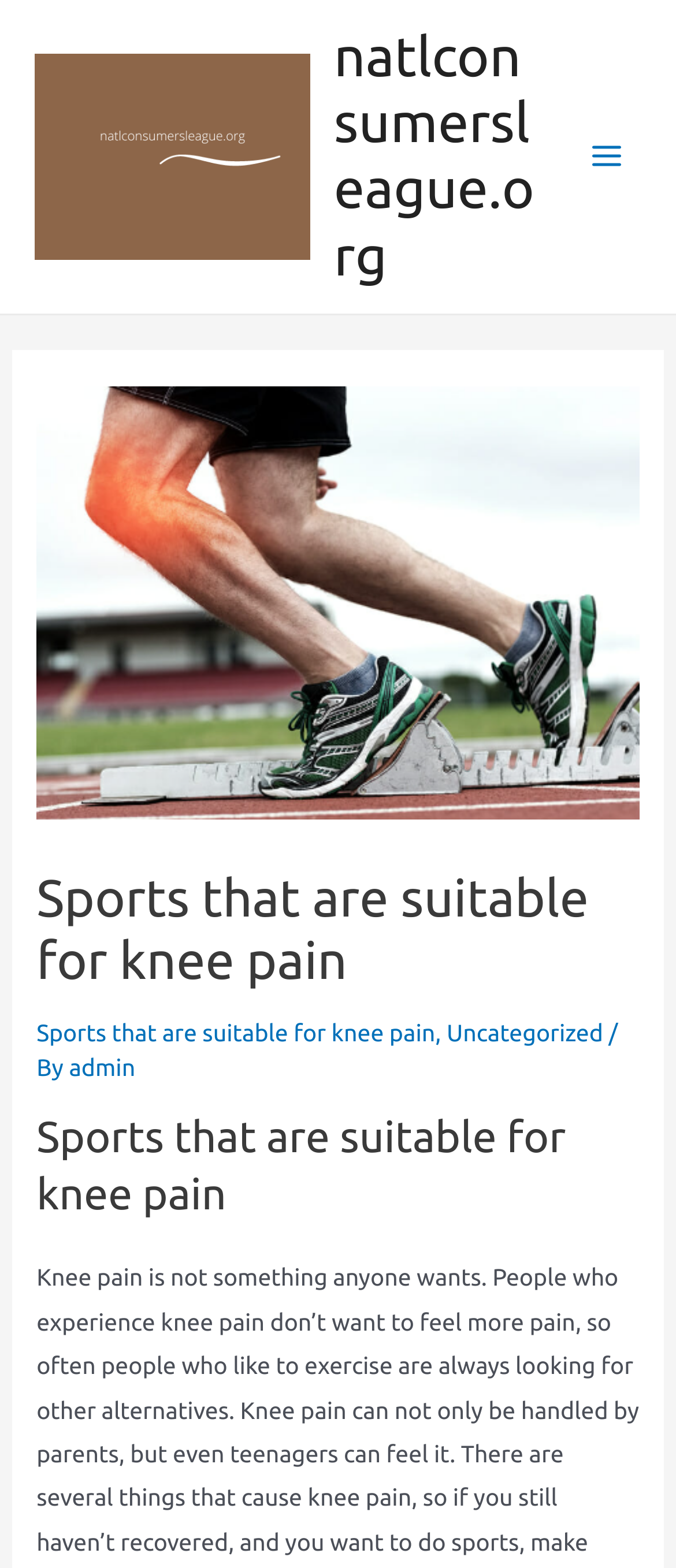Bounding box coordinates are given in the format (top-left x, top-left y, bottom-right x, bottom-right y). All values should be floating point numbers between 0 and 1. Provide the bounding box coordinate for the UI element described as: Previous photograph

None